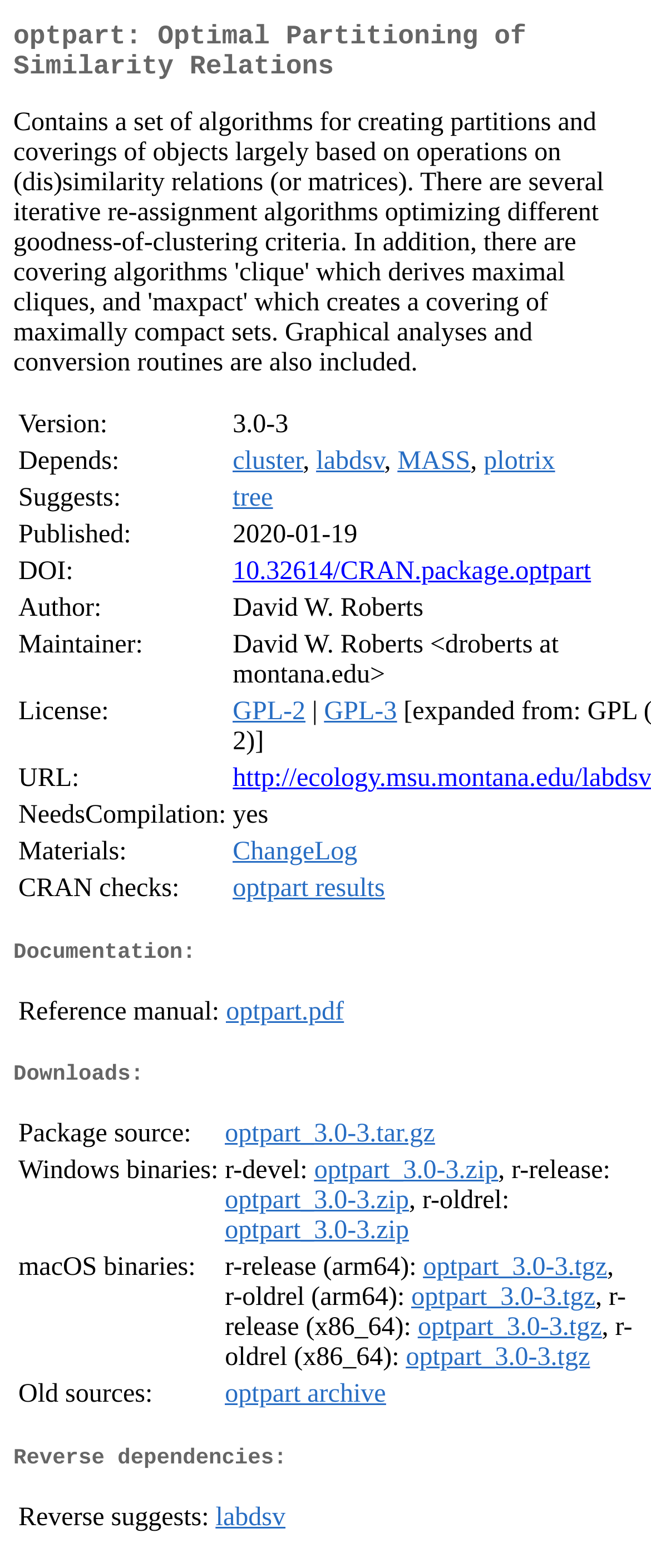Identify the bounding box coordinates for the UI element that matches this description: "optpart results".

[0.358, 0.56, 0.591, 0.578]